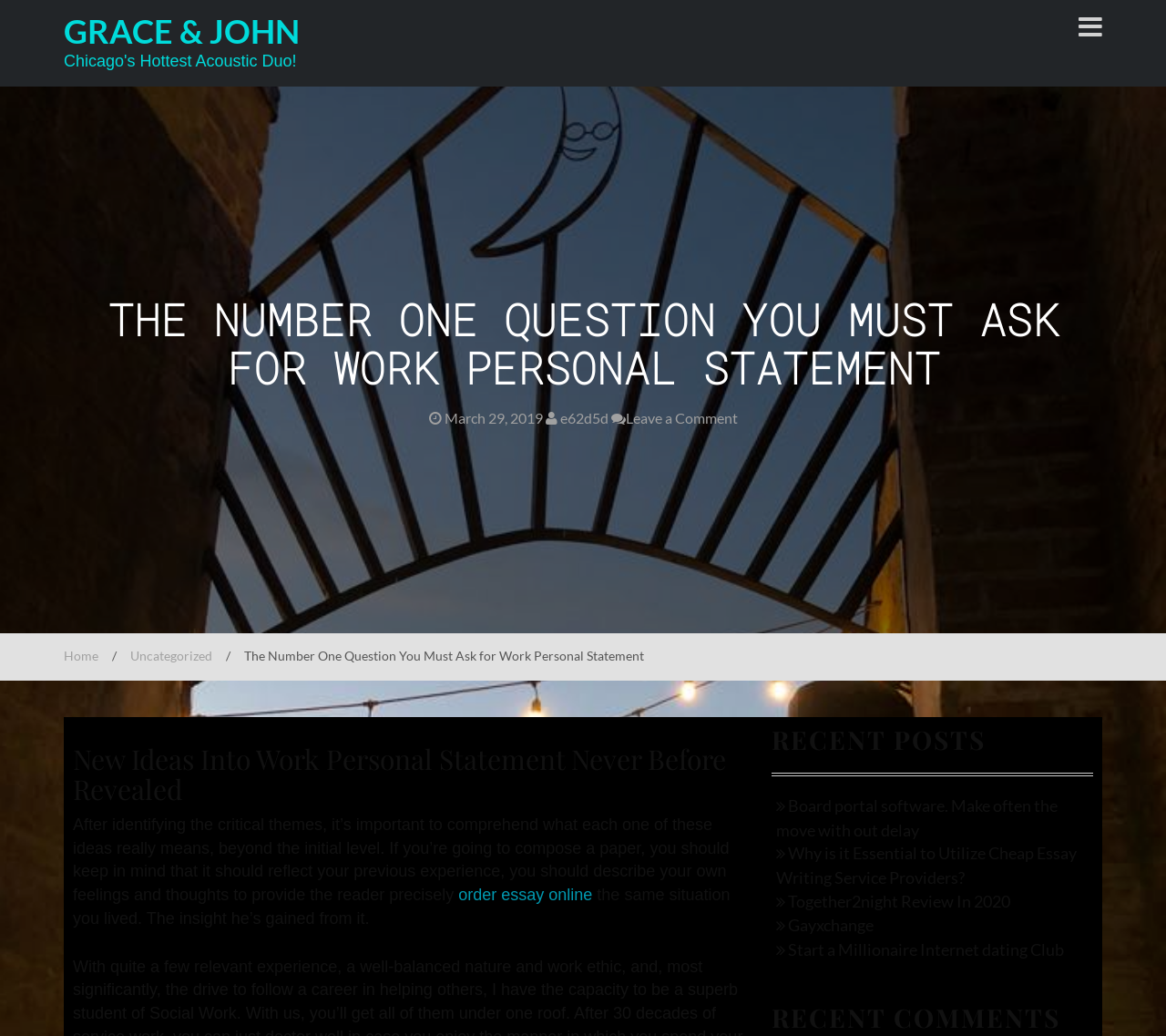Identify the main heading from the webpage and provide its text content.

GRACE & JOHN